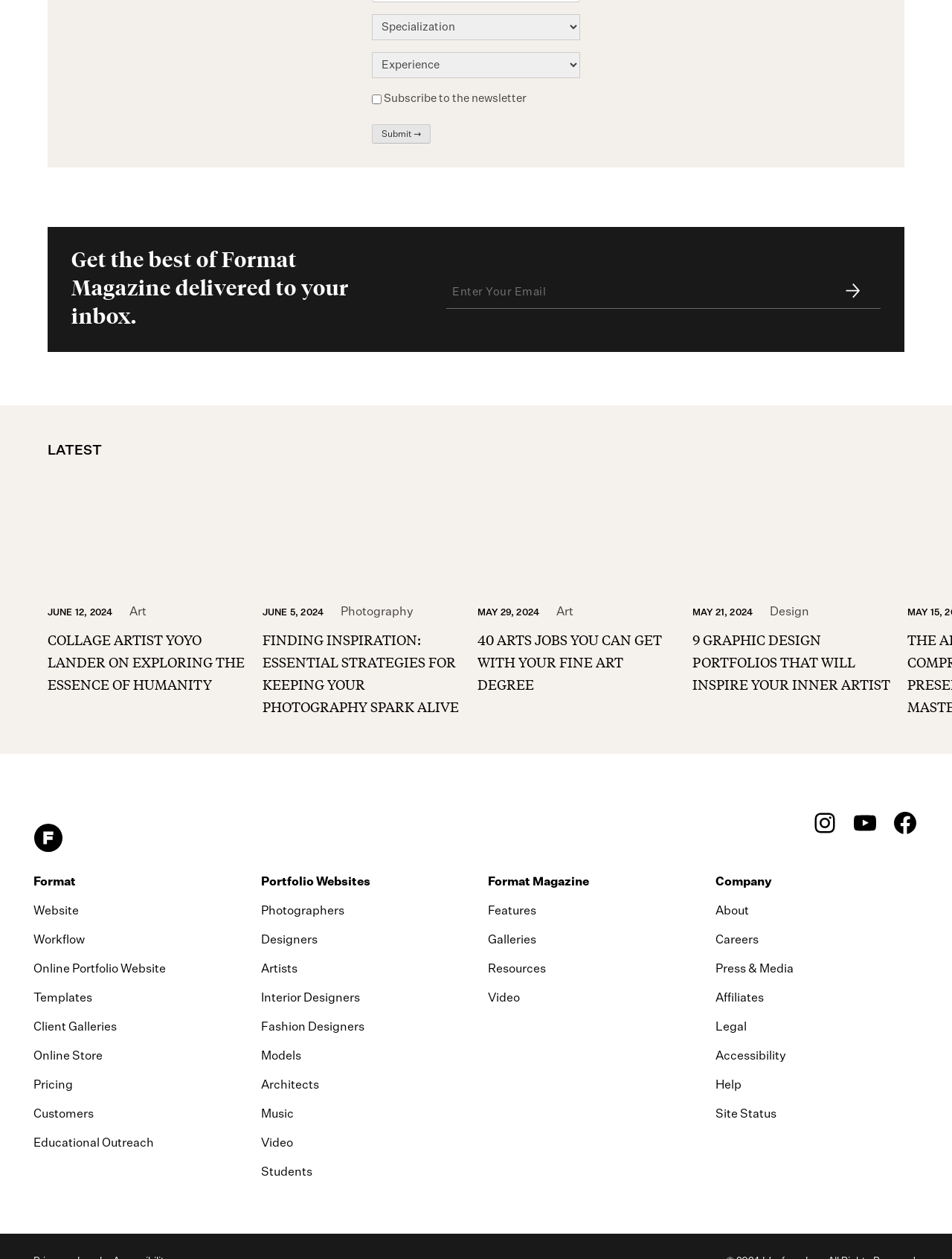Determine the bounding box coordinates of the element's region needed to click to follow the instruction: "Enter your email". Provide these coordinates as four float numbers between 0 and 1, formatted as [left, top, right, bottom].

[0.469, 0.222, 0.888, 0.242]